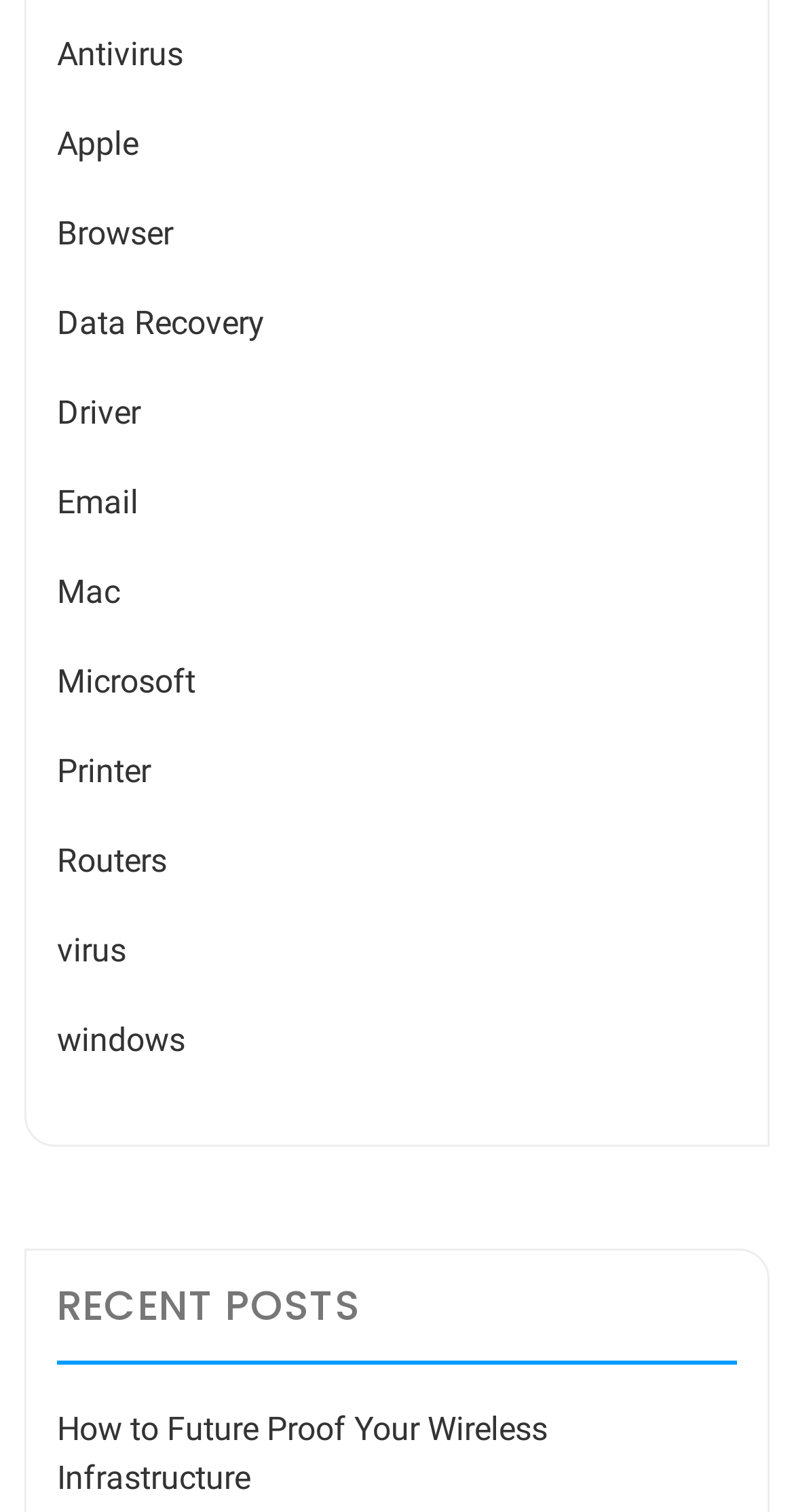Determine the bounding box coordinates for the area that should be clicked to carry out the following instruction: "go to Microsoft".

[0.072, 0.438, 0.246, 0.464]